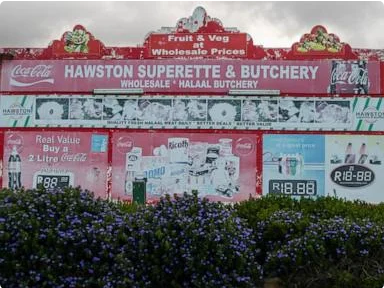Create an elaborate description of the image, covering every aspect.

The image depicts the colorful and prominently advertised facade of the "Hawston Superette & Butchery," showcasing its offerings with vibrant signage and a welcoming appeal. The top of the sign features playful Coca-Cola branding alongside a banner reading "Fruit & Veg at Wholesale Prices," indicating a variety of fresh produce available to customers. Below, the main sign boldly proclaims "HAWSTON SUPERTTE & BUTCHERY" and emphasizes its halal options. The display is adorned with images of beverages and snacks, further promoting the store's diverse selection. Surrounding the sign, lush greenery and purple flowers contribute to the local charm, reflecting the community's vibrant atmosphere in Hawston, South Africa.